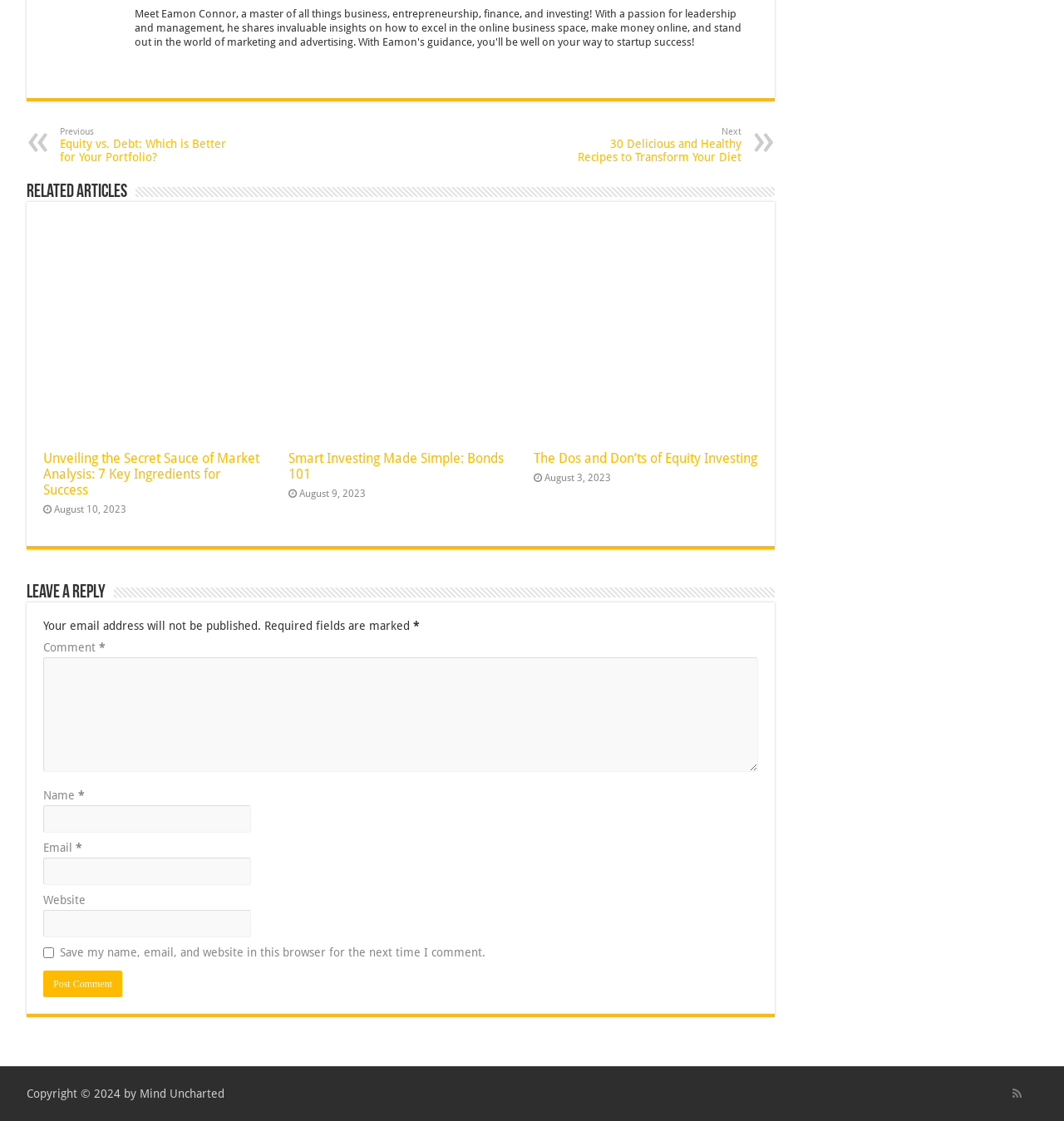What is the date of the 'Smart Investing Made Simple: Bonds 101' article?
Answer the question with as much detail as you can, using the image as a reference.

Next to the article heading 'Smart Investing Made Simple: Bonds 101', I can see the text 'August 9, 2023', which indicates the date of the article.